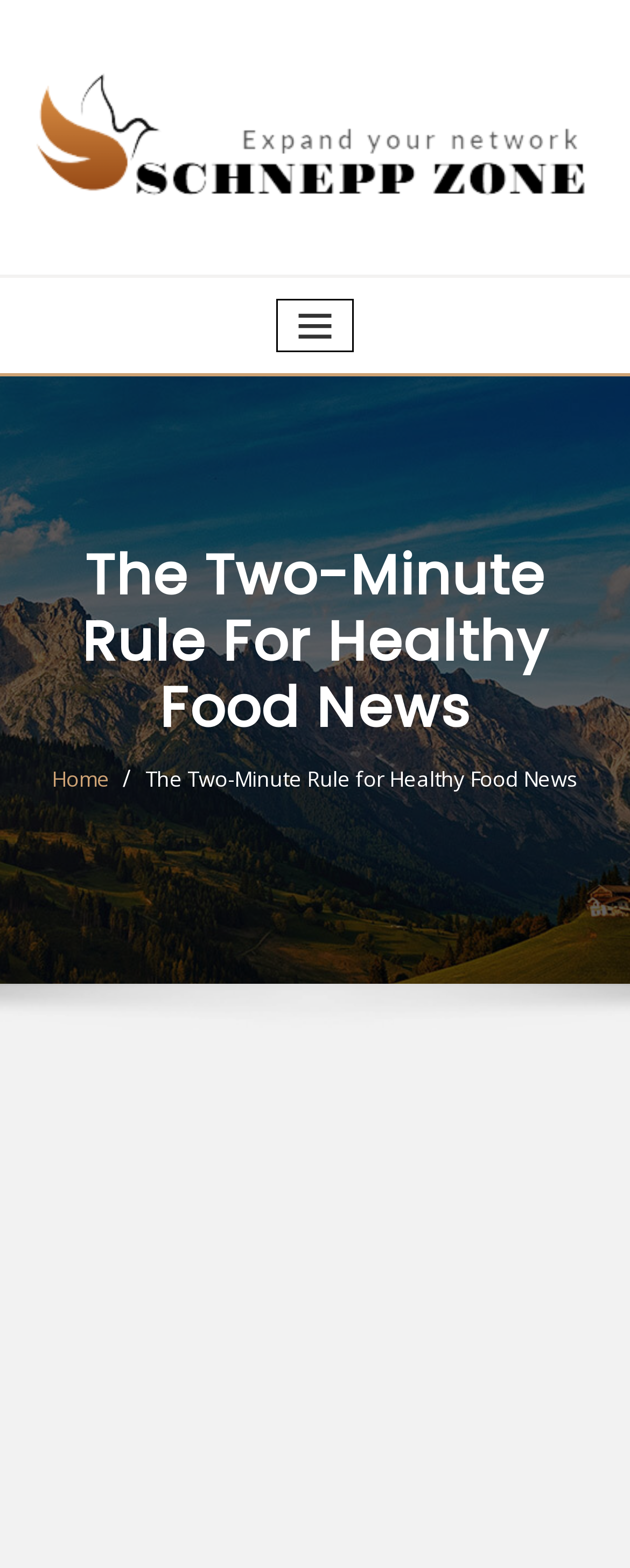Find the bounding box coordinates for the HTML element described in this sentence: "alt="Schnepp Zone"". Provide the coordinates as four float numbers between 0 and 1, in the format [left, top, right, bottom].

[0.038, 0.0, 0.962, 0.175]